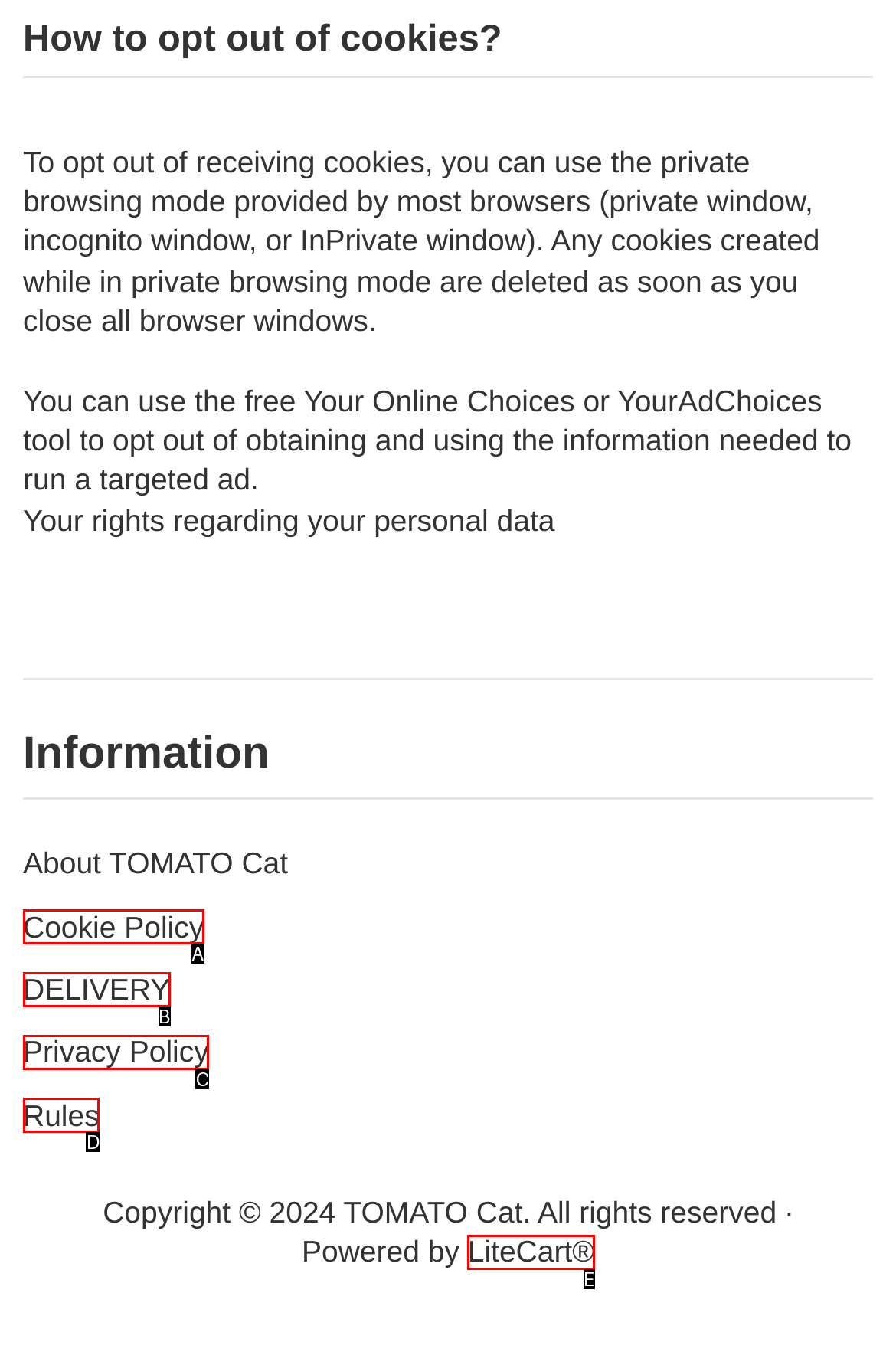Determine which option fits the element description: Rules
Answer with the option’s letter directly.

D